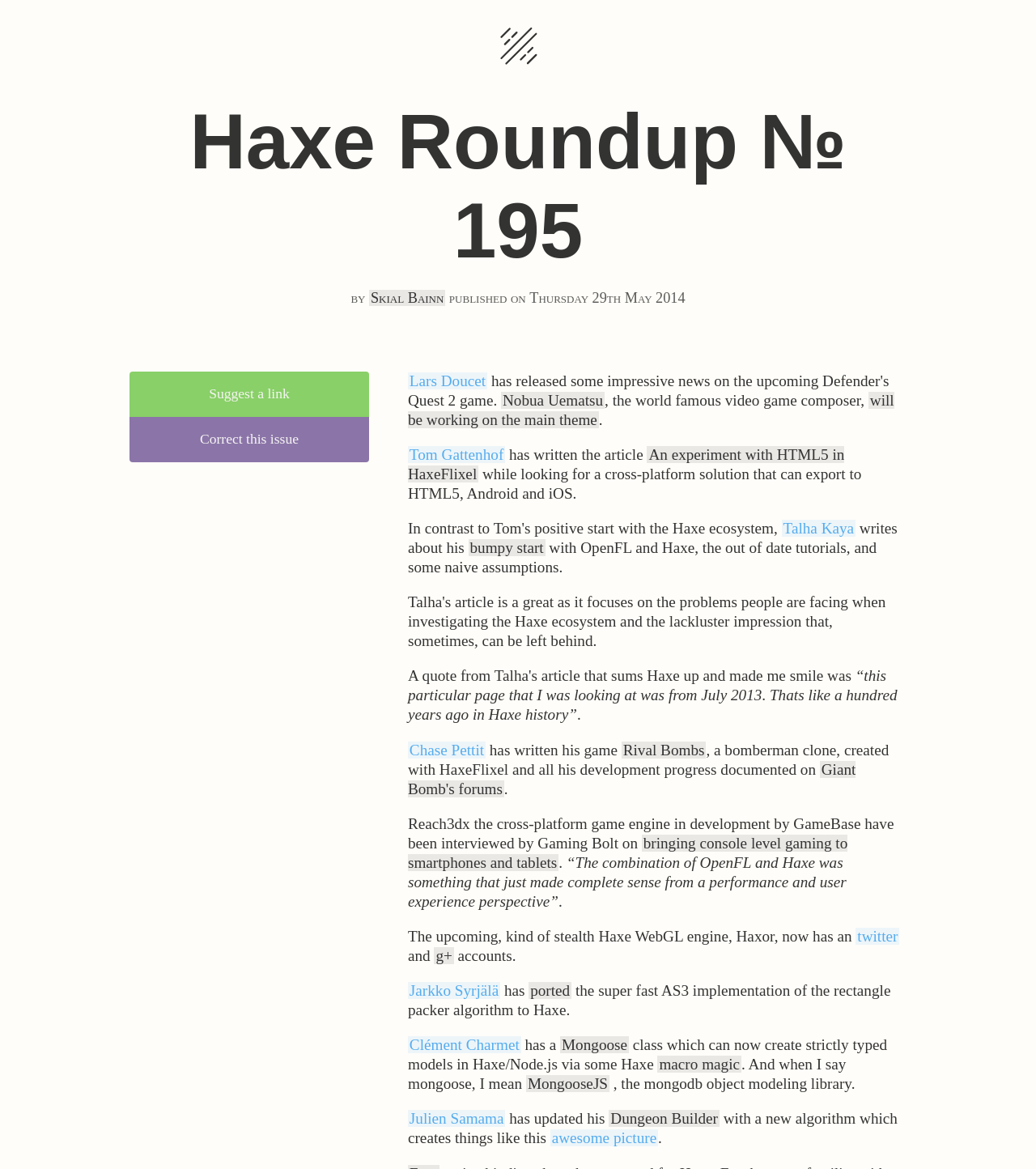What is the name of the bomberman clone created with HaxeFlixel?
Using the information from the image, provide a comprehensive answer to the question.

According to the text, Chase Pettit has written his game Rival Bombs, a bomberman clone, created with HaxeFlixel, and all his development progress is documented on Giant Bomb's forums.